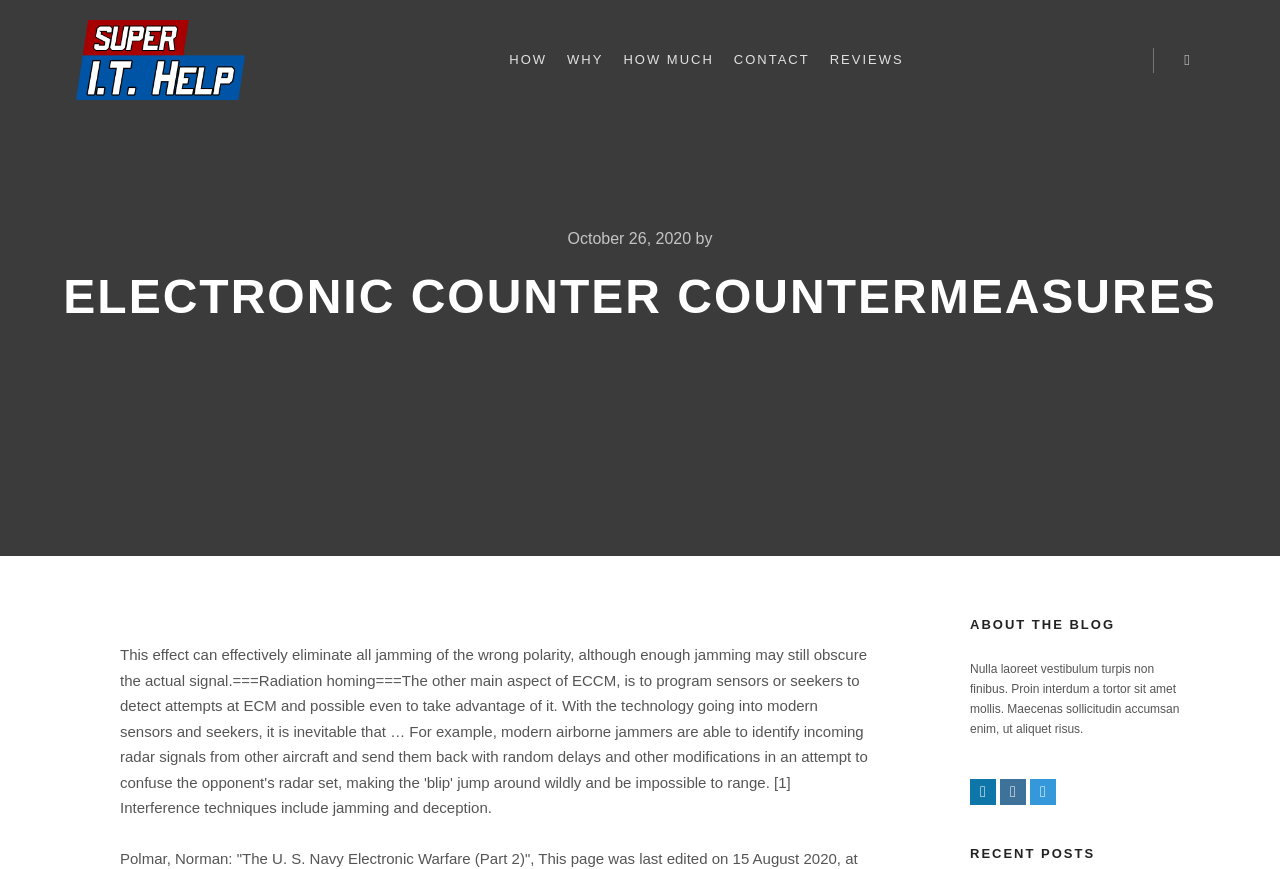Determine the bounding box coordinates of the clickable region to execute the instruction: "read the ABOUT THE BLOG section". The coordinates should be four float numbers between 0 and 1, denoted as [left, top, right, bottom].

[0.758, 0.708, 0.922, 0.729]